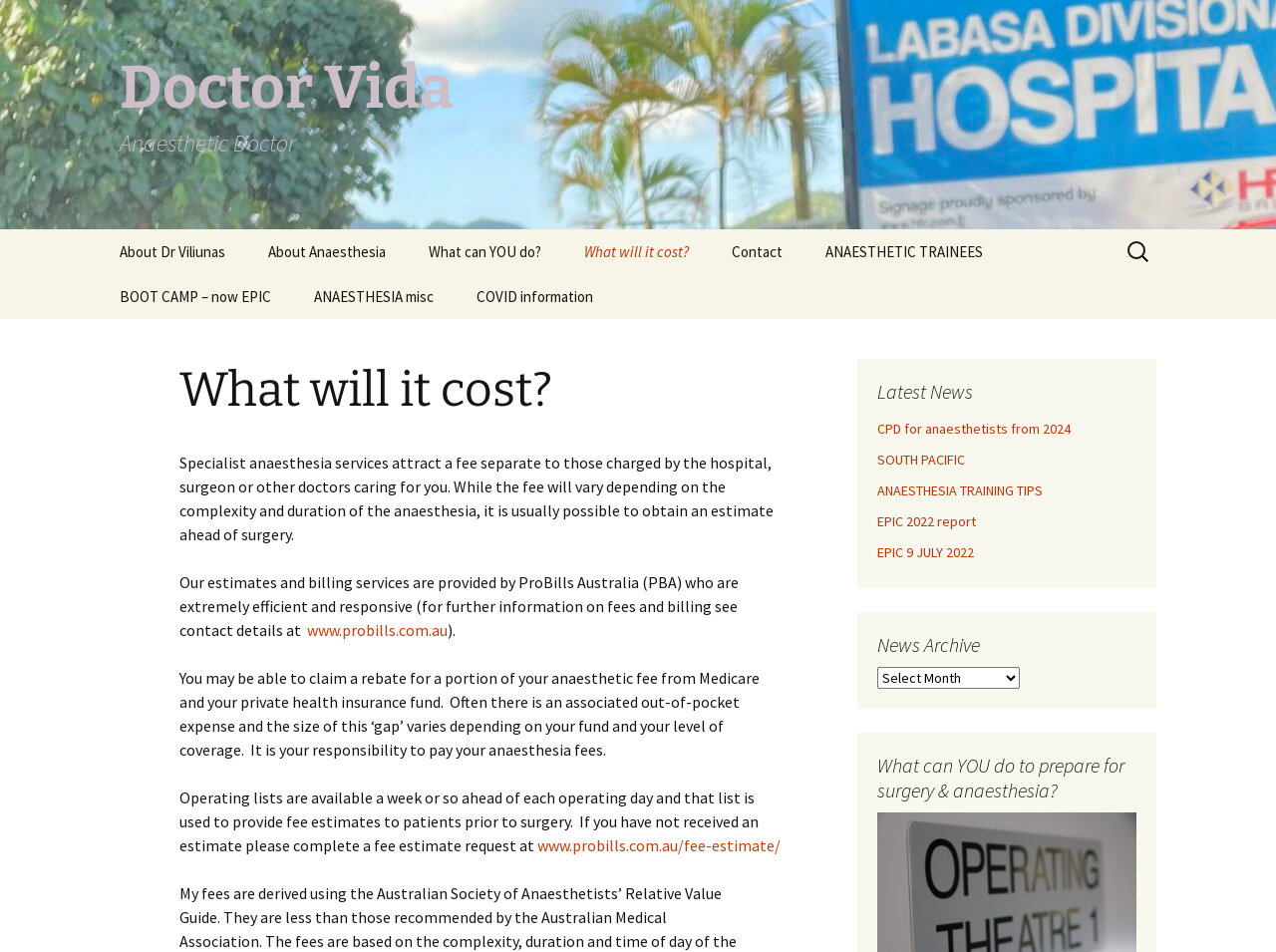What is the relationship between Doctor Vida and anaesthesia?
Answer the question with a detailed explanation, including all necessary information.

Based on the webpage content, it appears that Doctor Vida is an anaesthetic doctor, as the webpage provides information about anaesthesia services and fees, and Doctor Vida is mentioned as the provider of these services.